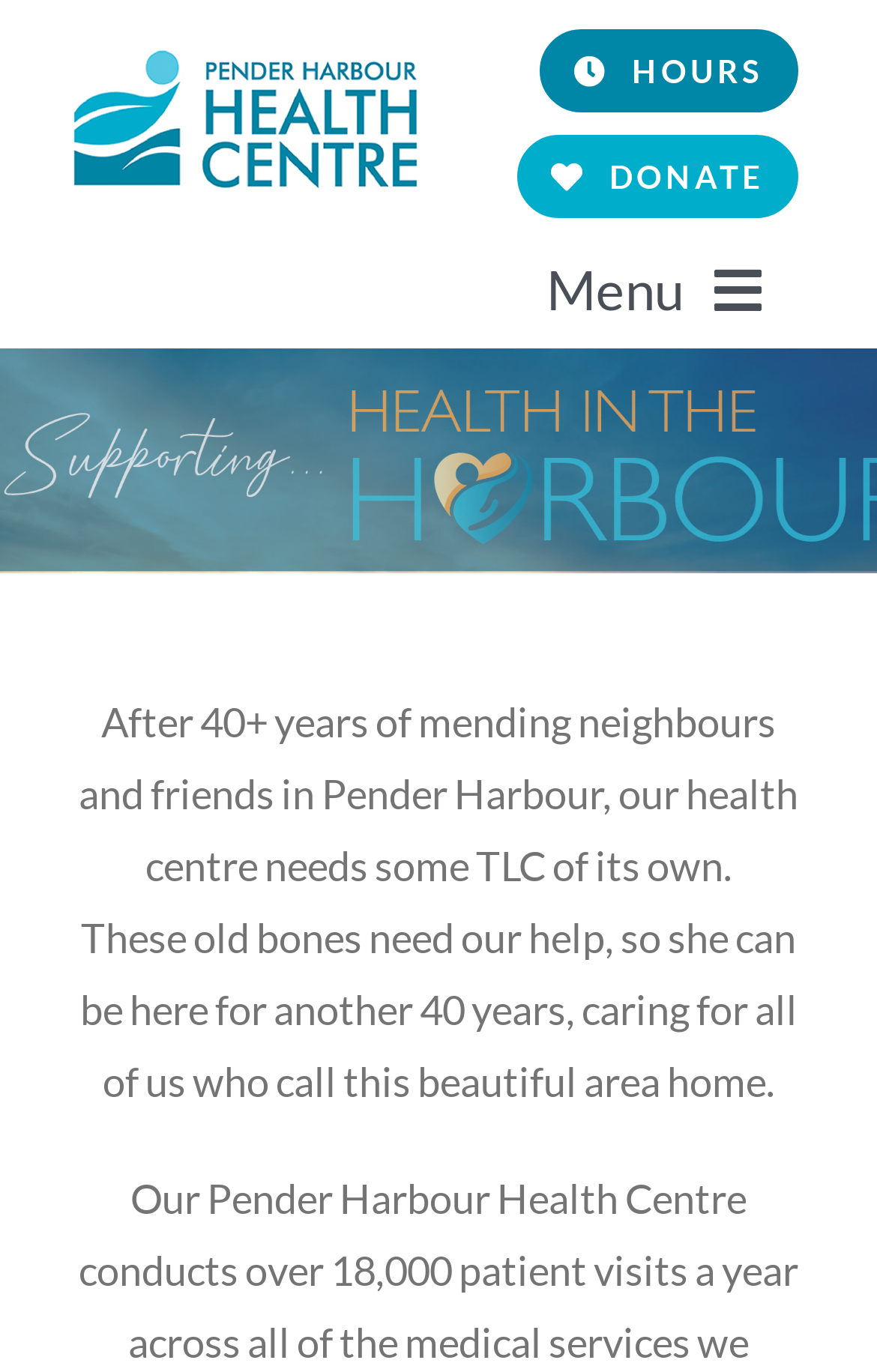What is the logo of the health centre?
Using the image, provide a detailed and thorough answer to the question.

The logo is located at the top left corner of the webpage, and it is an image with a link to the Pender Harbour Health Centre.